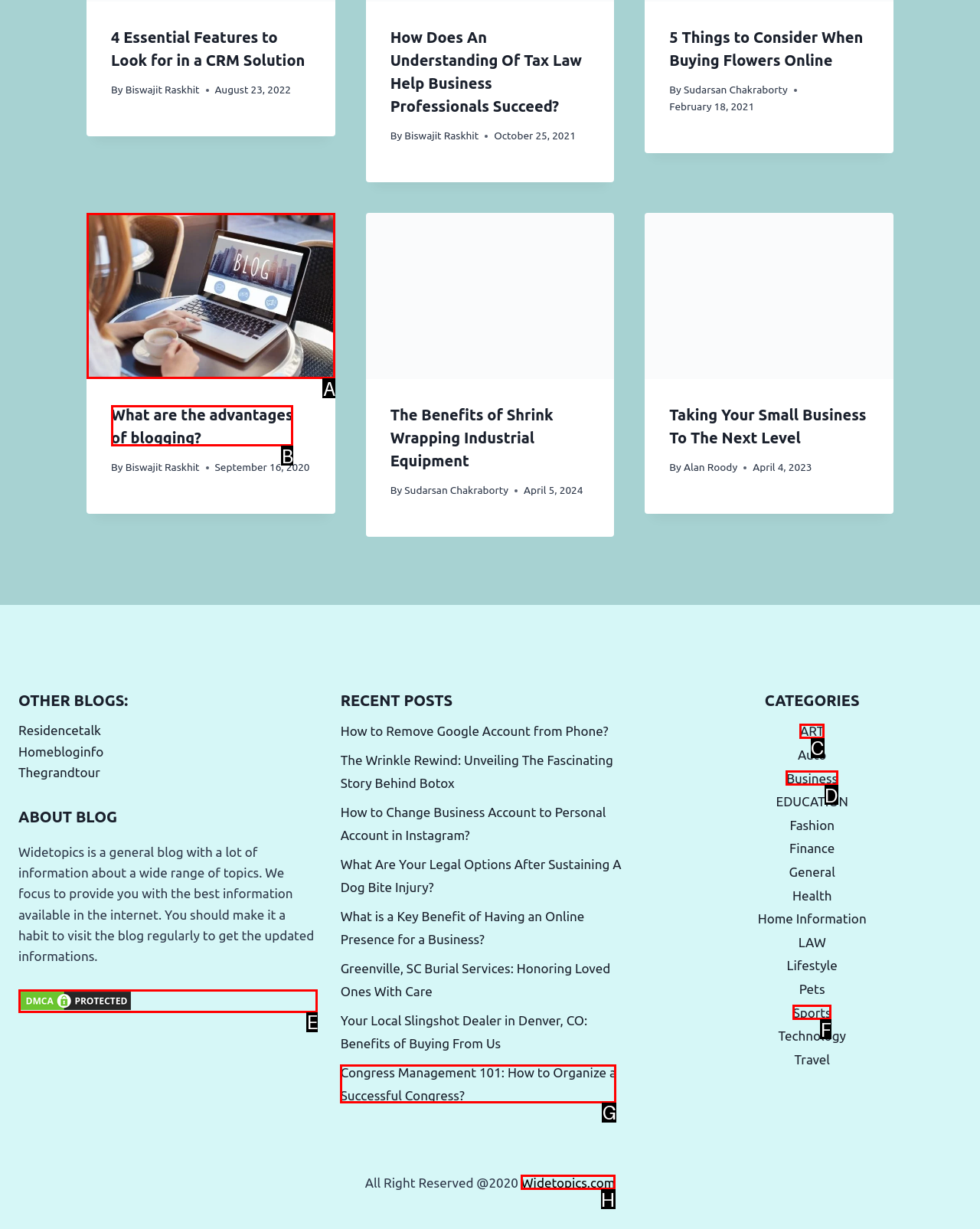Choose the letter that corresponds to the correct button to accomplish the task: View FALL 2023 CLASSES
Reply with the letter of the correct selection only.

None